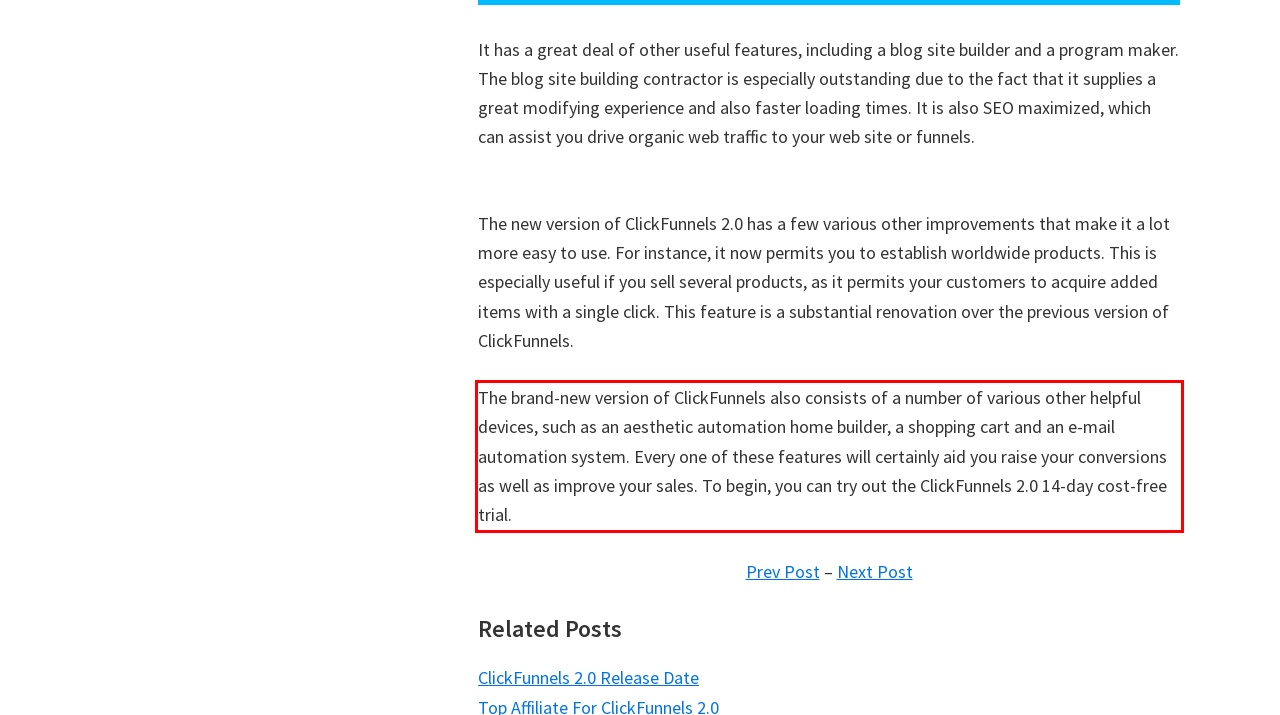Review the webpage screenshot provided, and perform OCR to extract the text from the red bounding box.

The brand-new version of ClickFunnels also consists of a number of various other helpful devices, such as an aesthetic automation home builder, a shopping cart and an e-mail automation system. Every one of these features will certainly aid you raise your conversions as well as improve your sales. To begin, you can try out the ClickFunnels 2.0 14-day cost-free trial. How To Cancel Clickfunnels 2.0